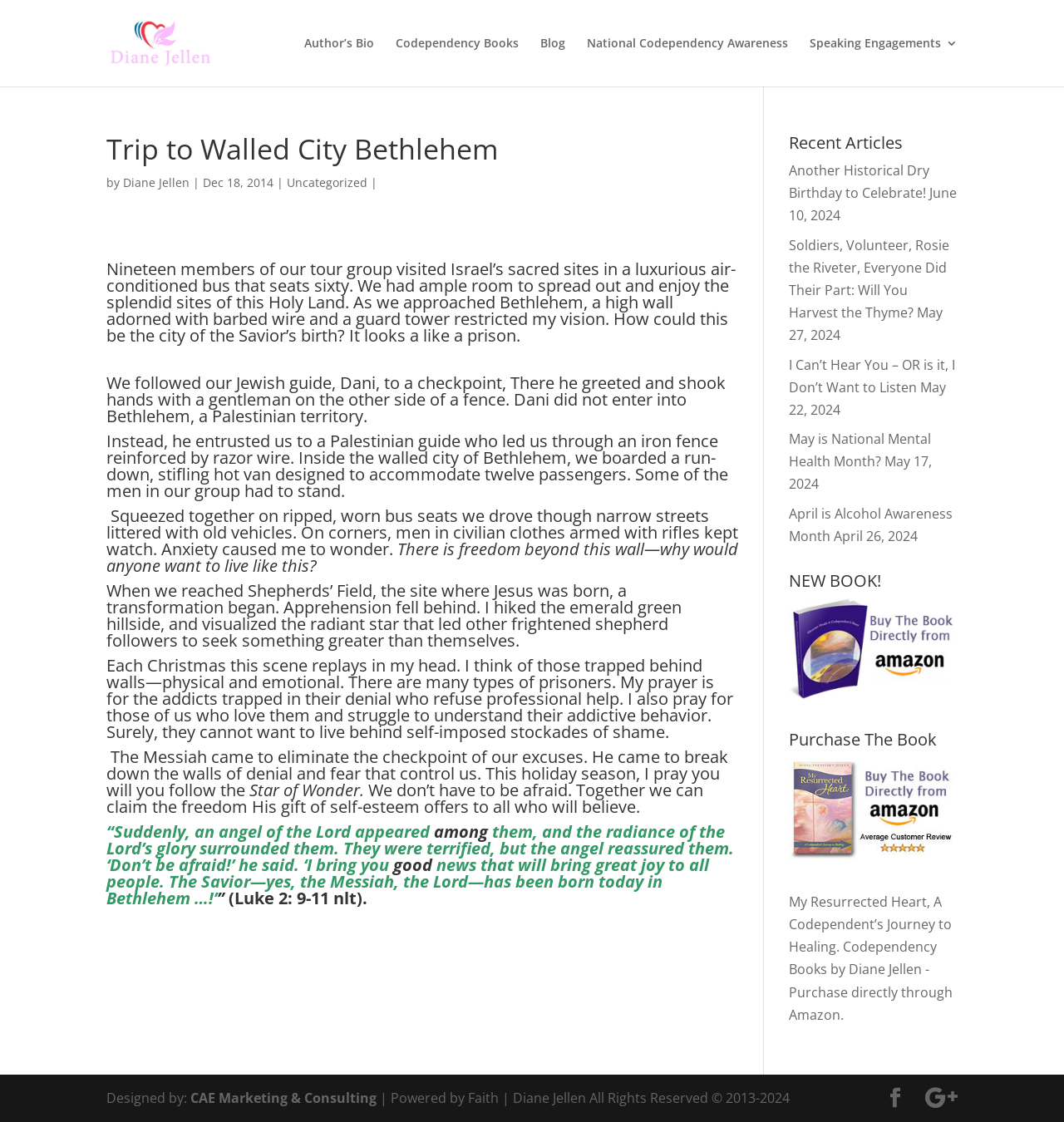Locate and provide the bounding box coordinates for the HTML element that matches this description: "Facebook".

[0.832, 0.969, 0.851, 0.989]